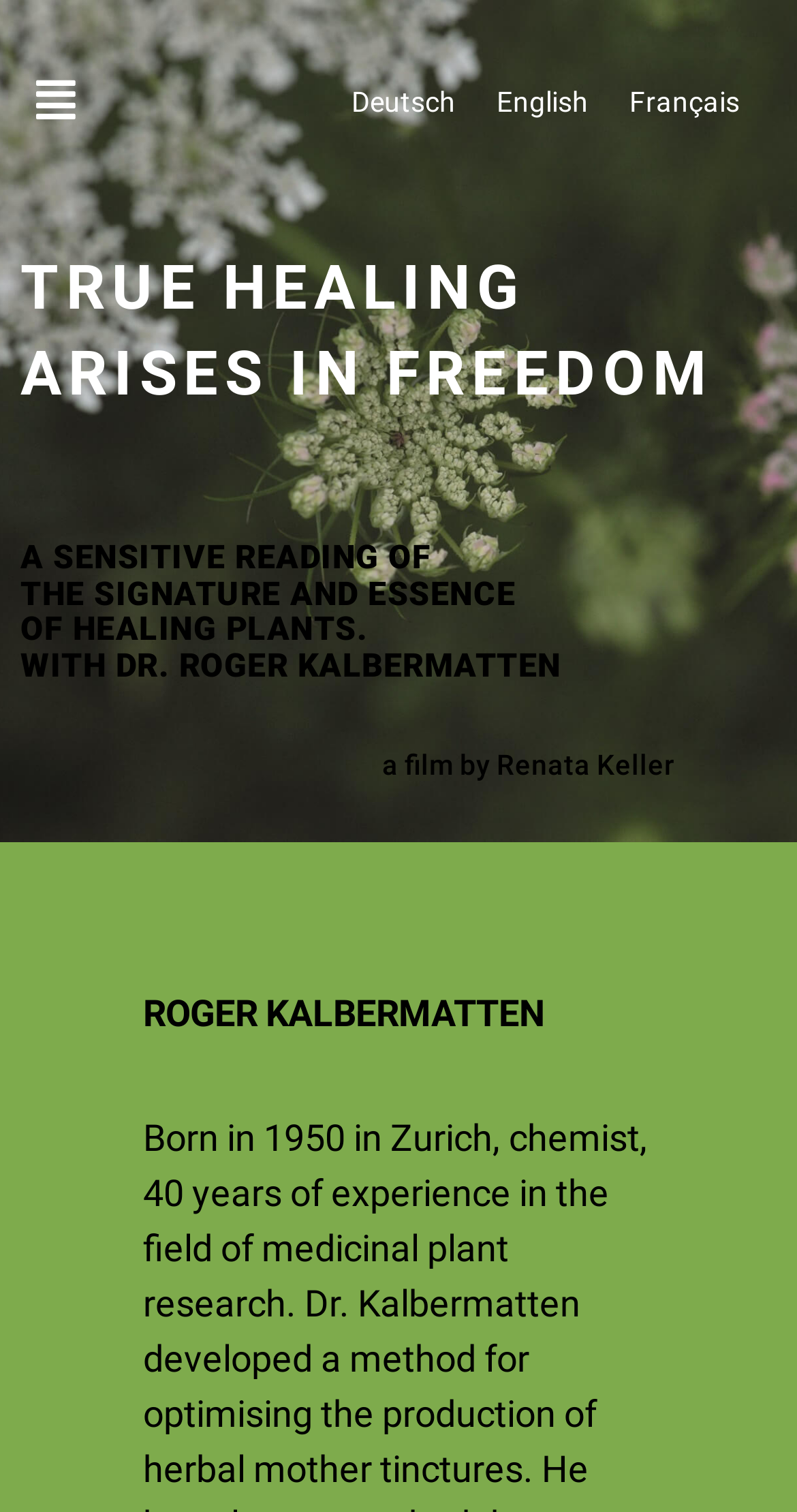Please give a short response to the question using one word or a phrase:
What is the title of the film mentioned?

a film by Renata Keller